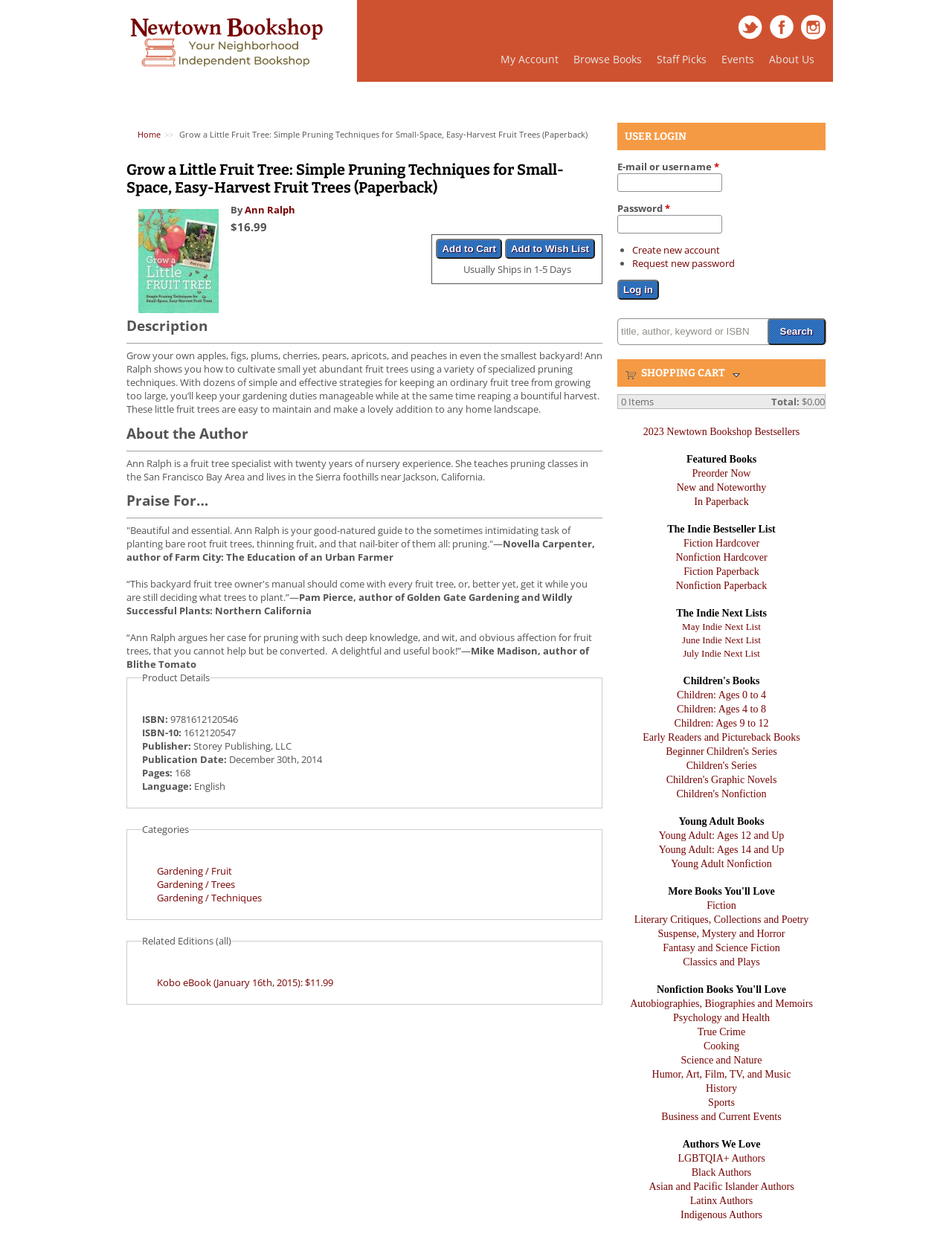What is the title of the book?
Based on the screenshot, give a detailed explanation to answer the question.

The title of the book can be found in the heading element with the text 'Grow a Little Fruit Tree: Simple Pruning Techniques for Small-Space, Easy-Harvest Fruit Trees (Paperback)'. This heading is located at the top of the main content area of the webpage.